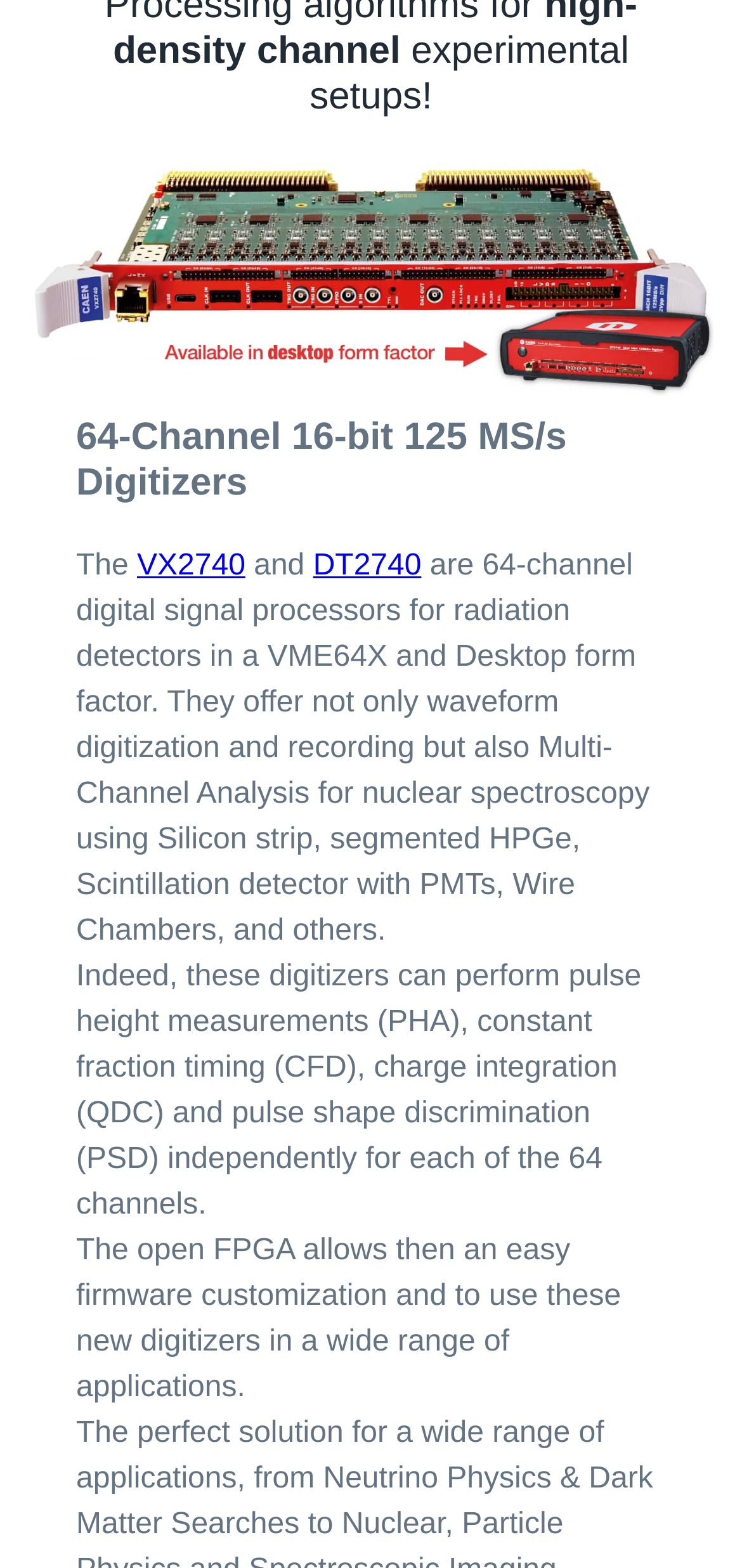Using the format (top-left x, top-left y, bottom-right x, bottom-right y), and given the element description, identify the bounding box coordinates within the screenshot: DT2740

[0.422, 0.351, 0.568, 0.371]